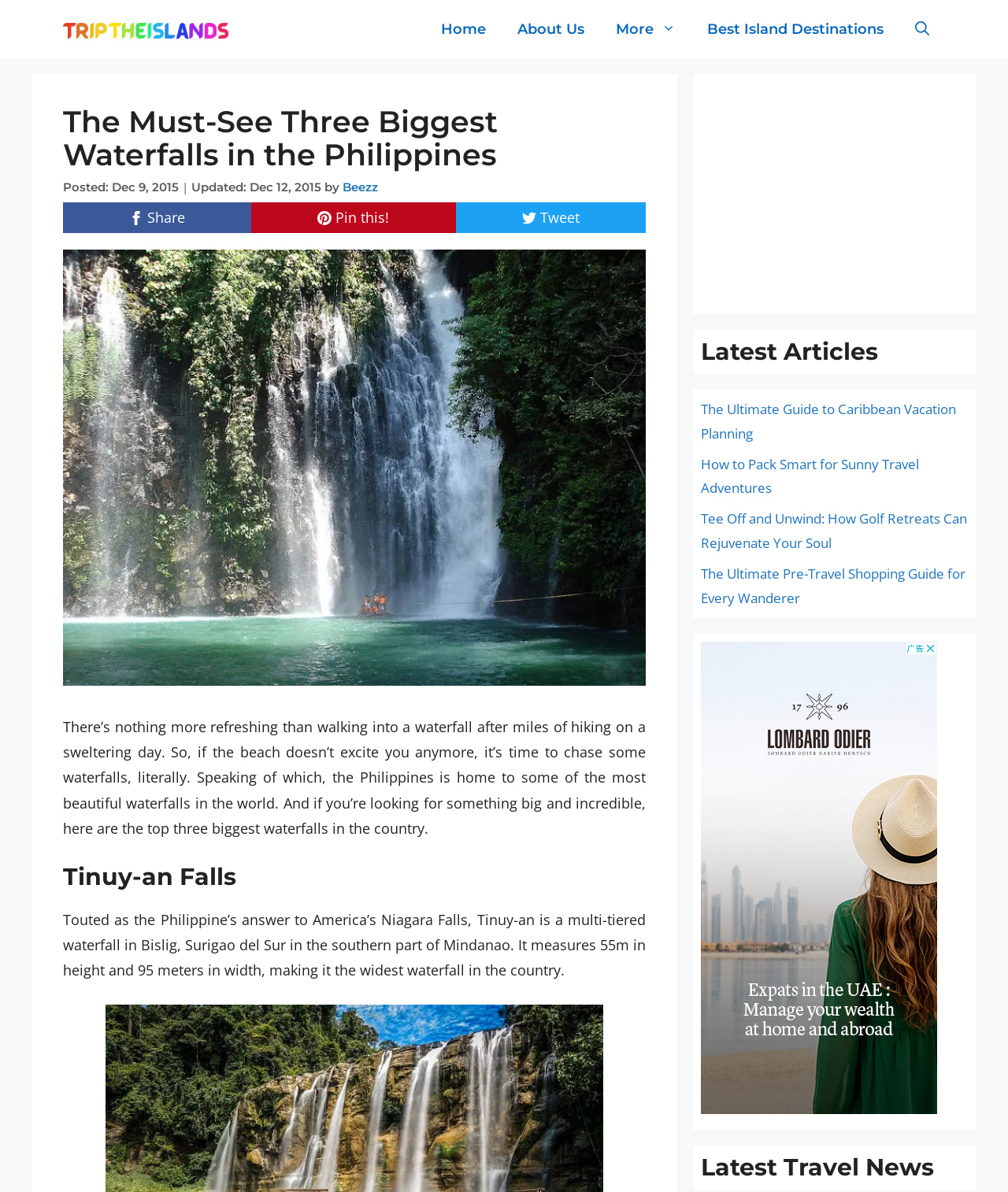Please identify the bounding box coordinates of the element's region that should be clicked to execute the following instruction: "Open the search bar". The bounding box coordinates must be four float numbers between 0 and 1, i.e., [left, top, right, bottom].

[0.892, 0.005, 0.938, 0.044]